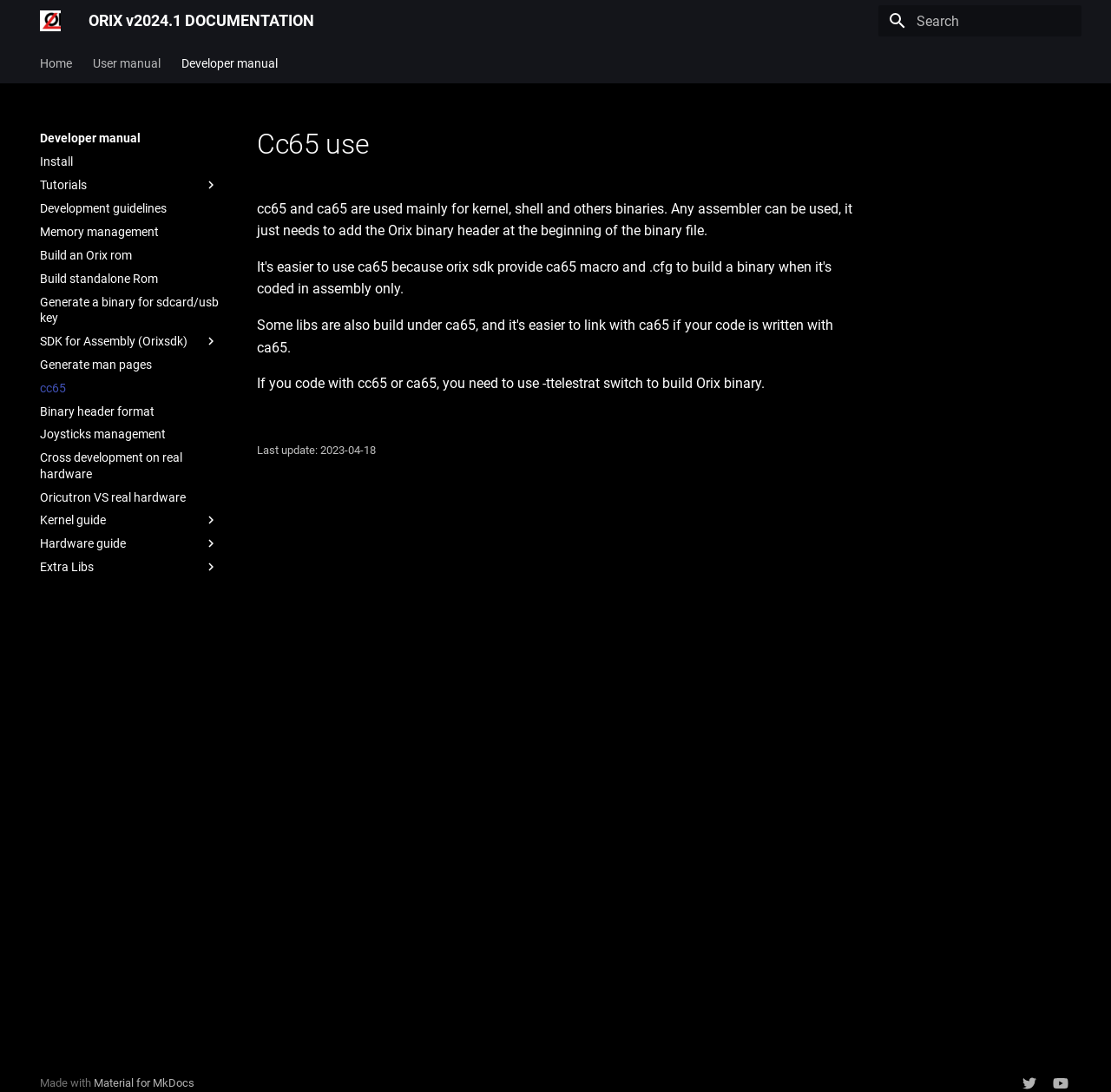Bounding box coordinates should be in the format (top-left x, top-left y, bottom-right x, bottom-right y) and all values should be floating point numbers between 0 and 1. Determine the bounding box coordinate for the UI element described as: Extra Libs

[0.036, 0.512, 0.197, 0.527]